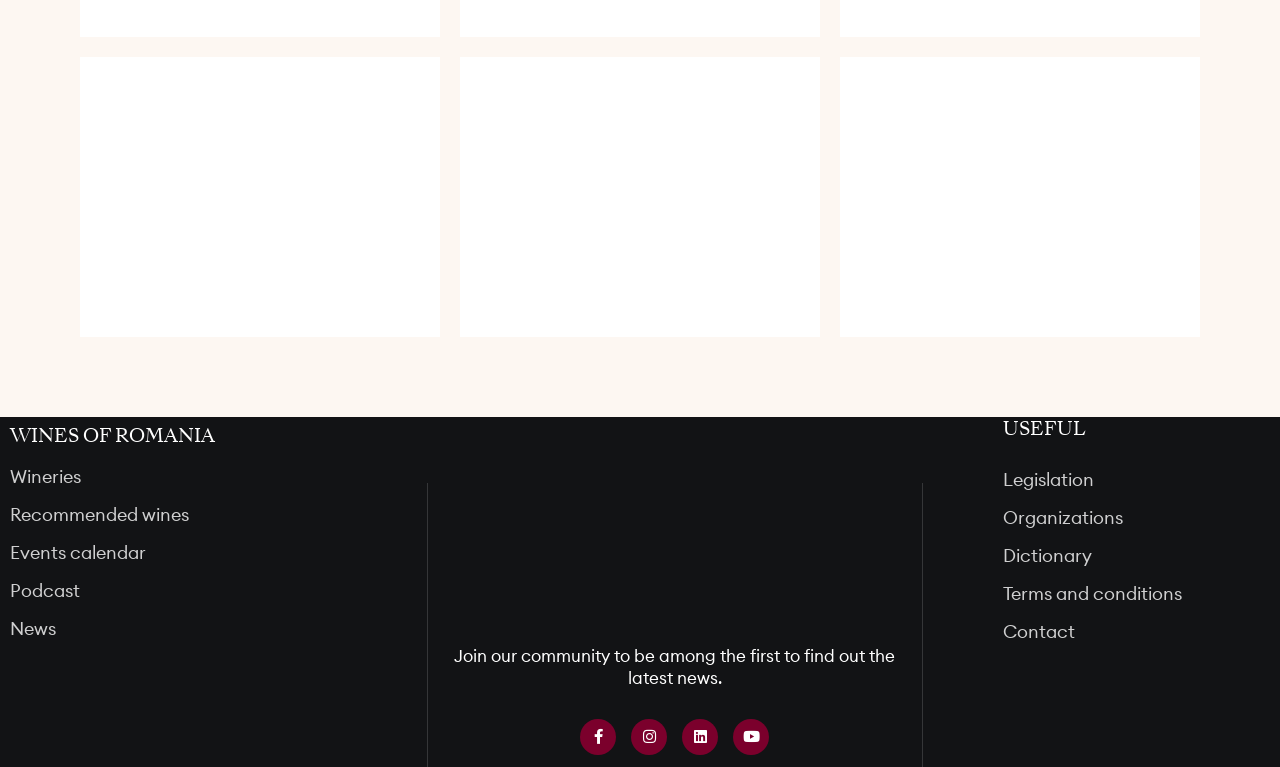Identify the bounding box coordinates of the clickable section necessary to follow the following instruction: "Read 'Legislation'". The coordinates should be presented as four float numbers from 0 to 1, i.e., [left, top, right, bottom].

[0.783, 0.609, 0.996, 0.639]